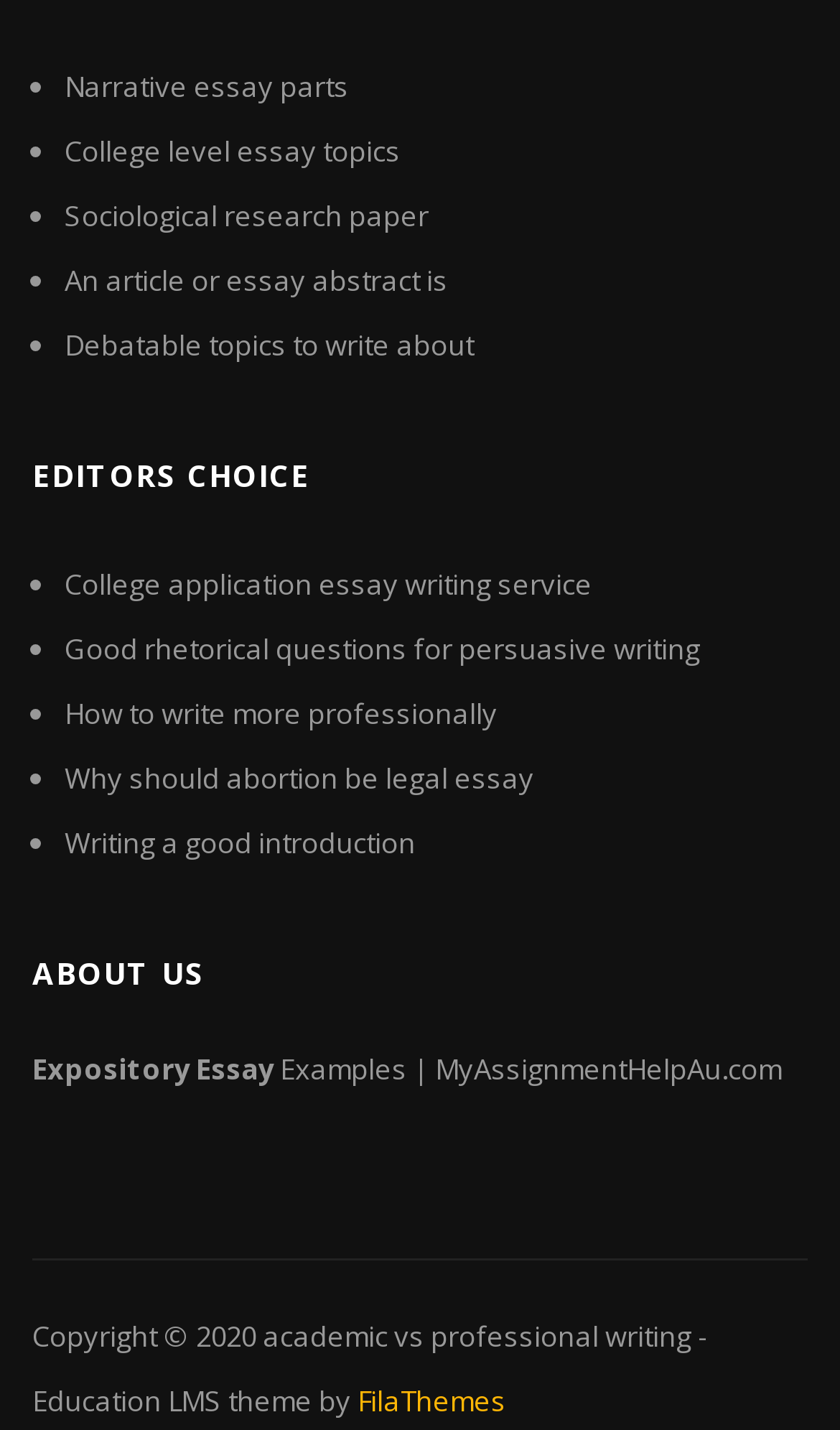Highlight the bounding box coordinates of the element you need to click to perform the following instruction: "Click on 'Why should abortion be legal essay'."

[0.077, 0.531, 0.636, 0.558]